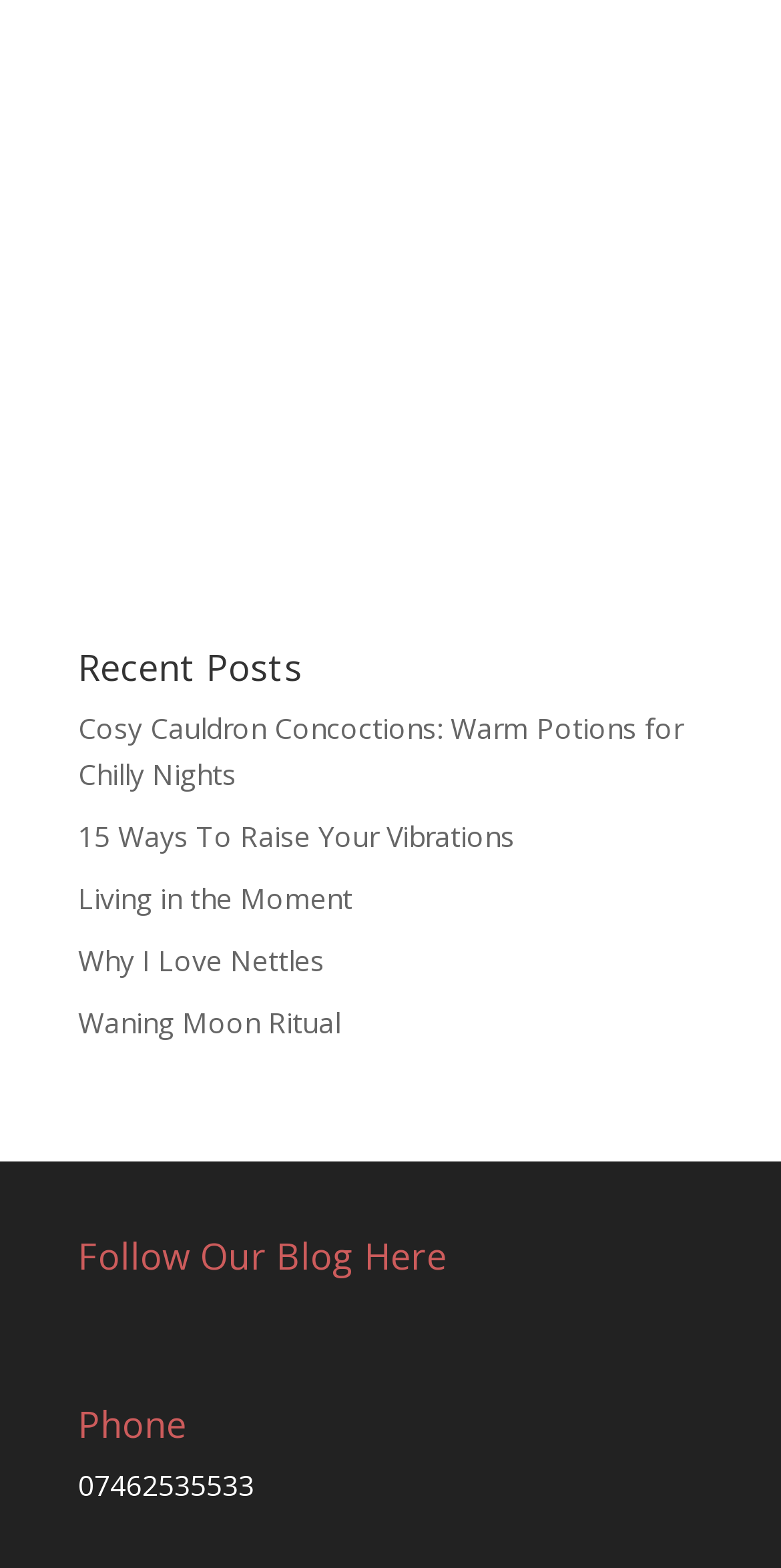Using the element description: "Waning Moon Ritual", determine the bounding box coordinates. The coordinates should be in the format [left, top, right, bottom], with values between 0 and 1.

[0.1, 0.639, 0.436, 0.664]